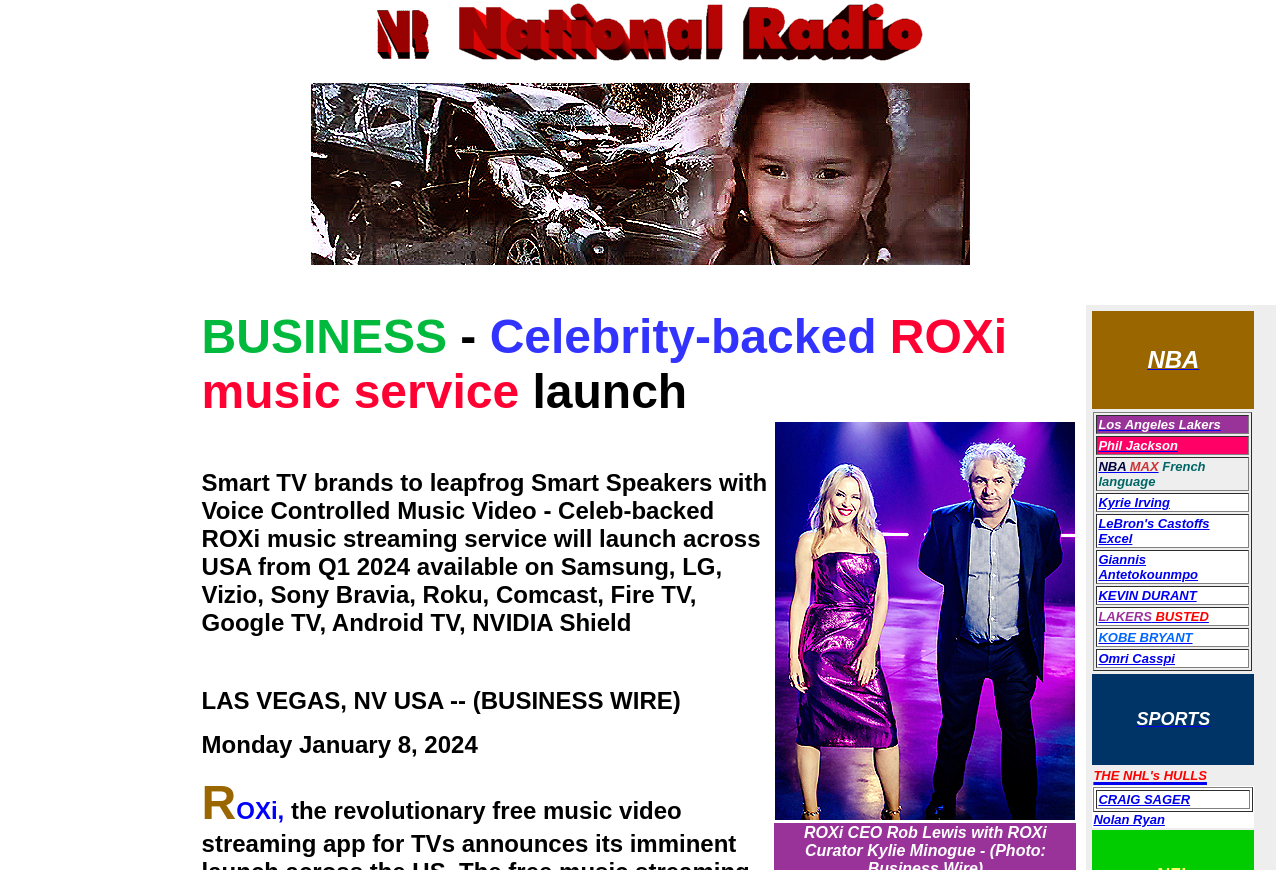From the element description: "Los Angeles Lakers", extract the bounding box coordinates of the UI element. The coordinates should be expressed as four float numbers between 0 and 1, in the order [left, top, right, bottom].

[0.858, 0.479, 0.954, 0.497]